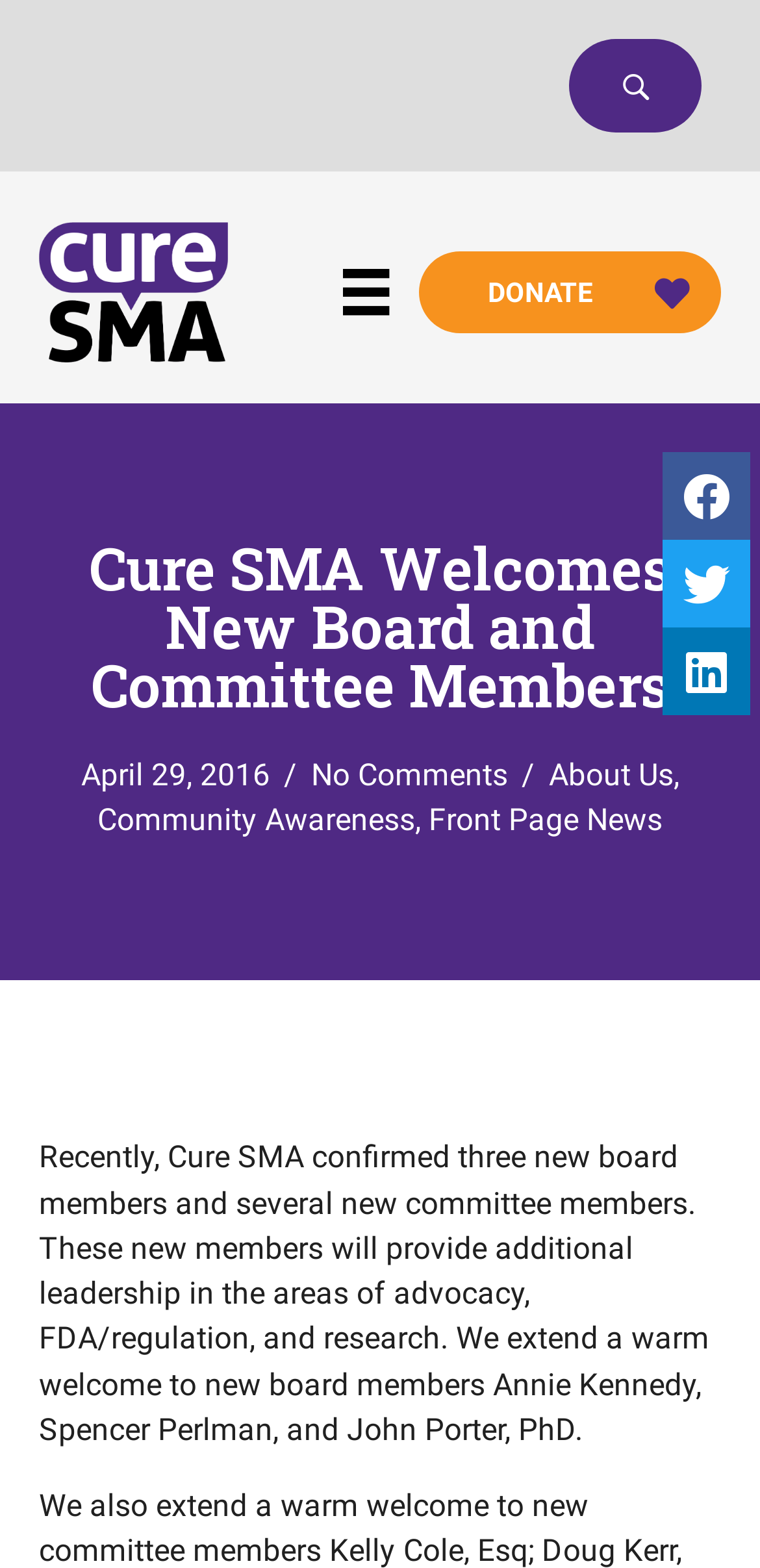What areas will the new members provide leadership in? Look at the image and give a one-word or short phrase answer.

advocacy, FDA/regulation, and research